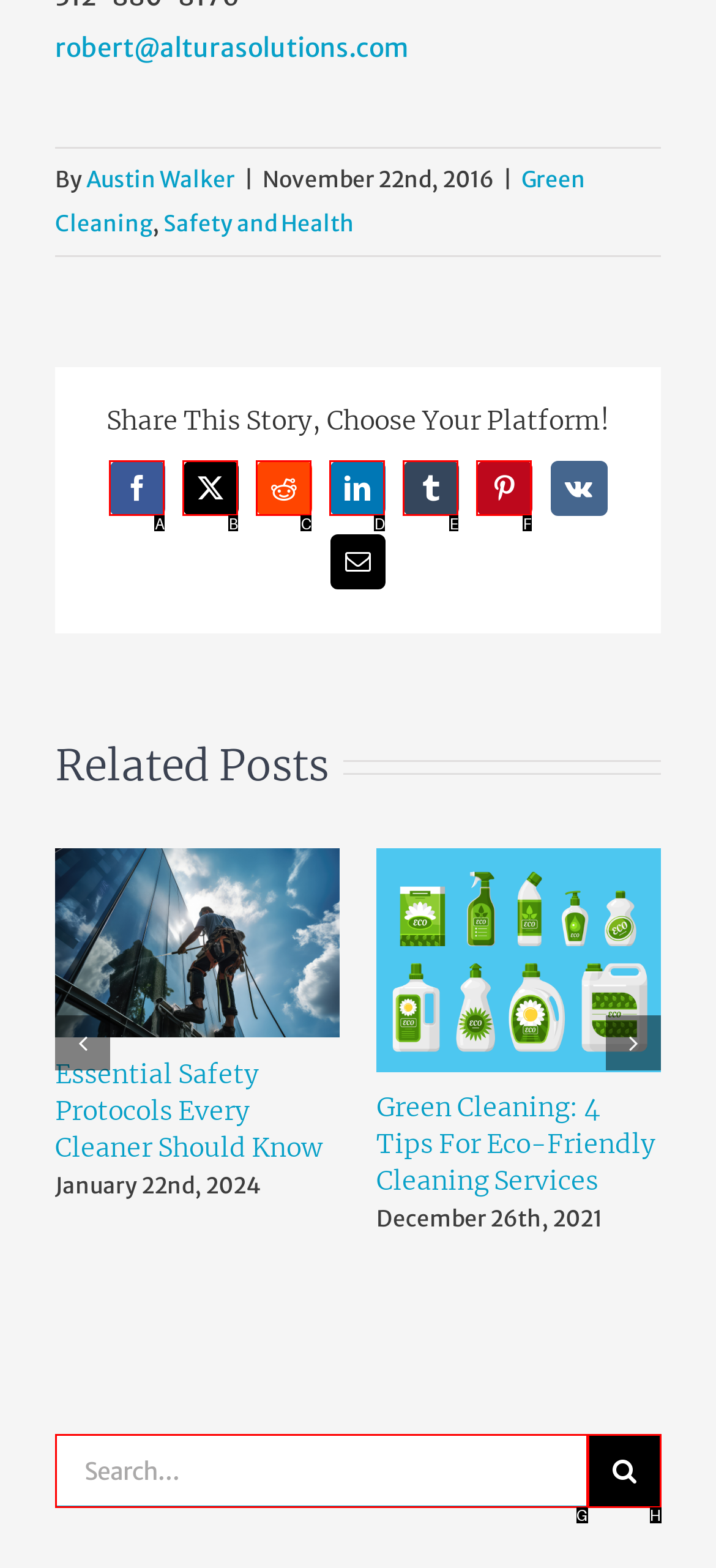Determine which HTML element matches the given description: Chris Siebenmann. Provide the corresponding option's letter directly.

None